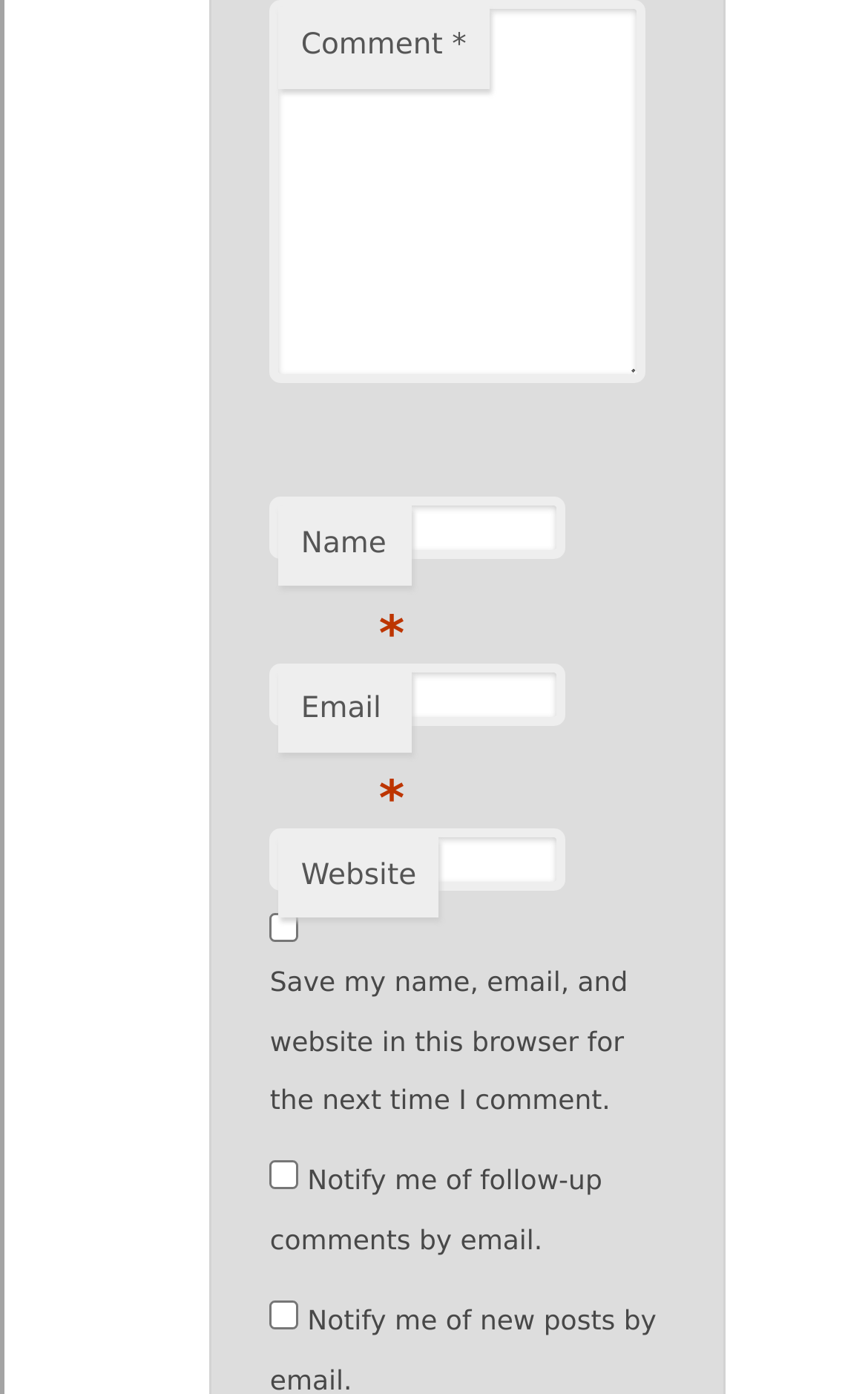Answer briefly with one word or phrase:
What is the first field to fill in the comment form?

Name